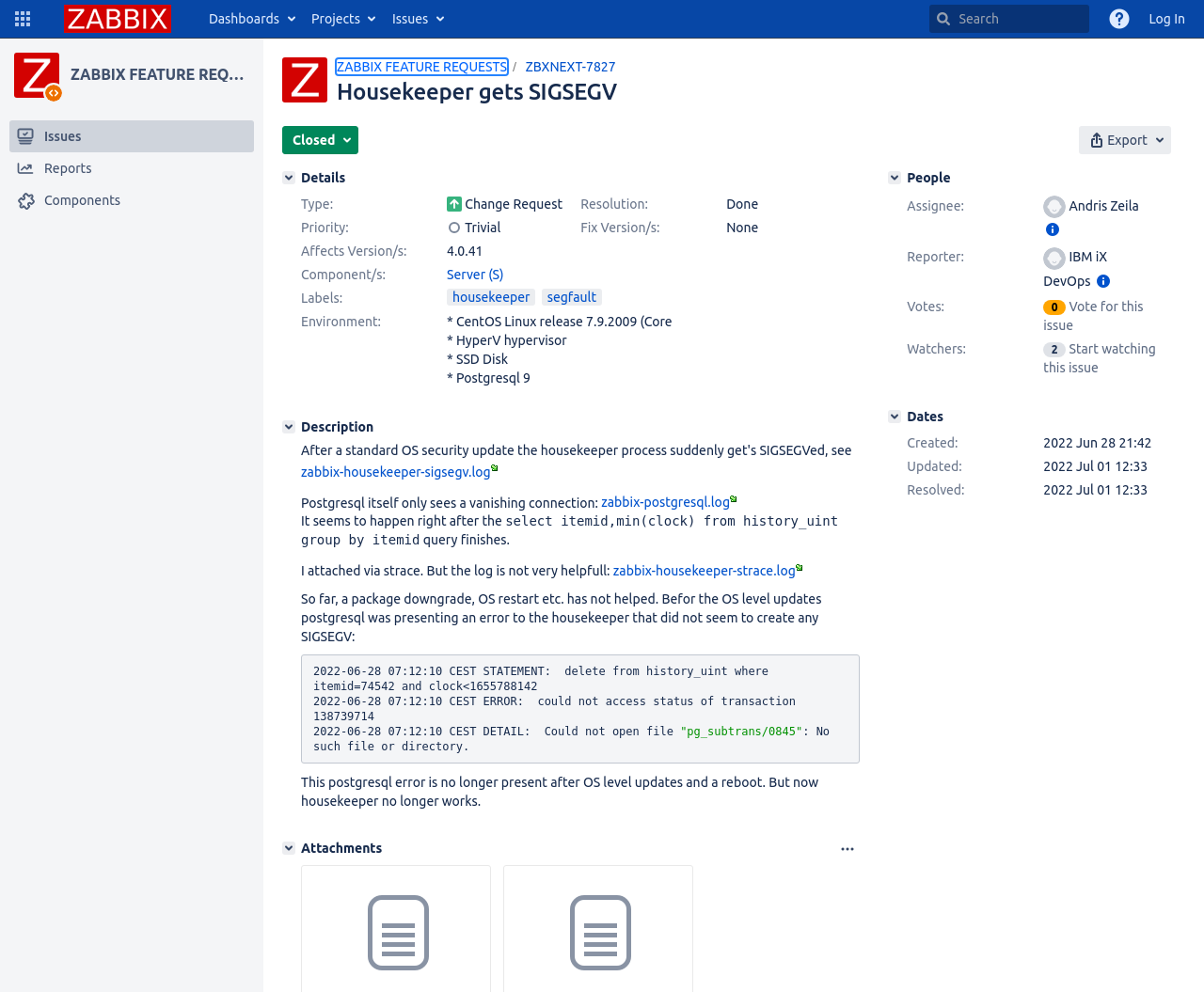Identify the bounding box coordinates of the section that should be clicked to achieve the task described: "Search in the searchbox".

[0.771, 0.005, 0.904, 0.033]